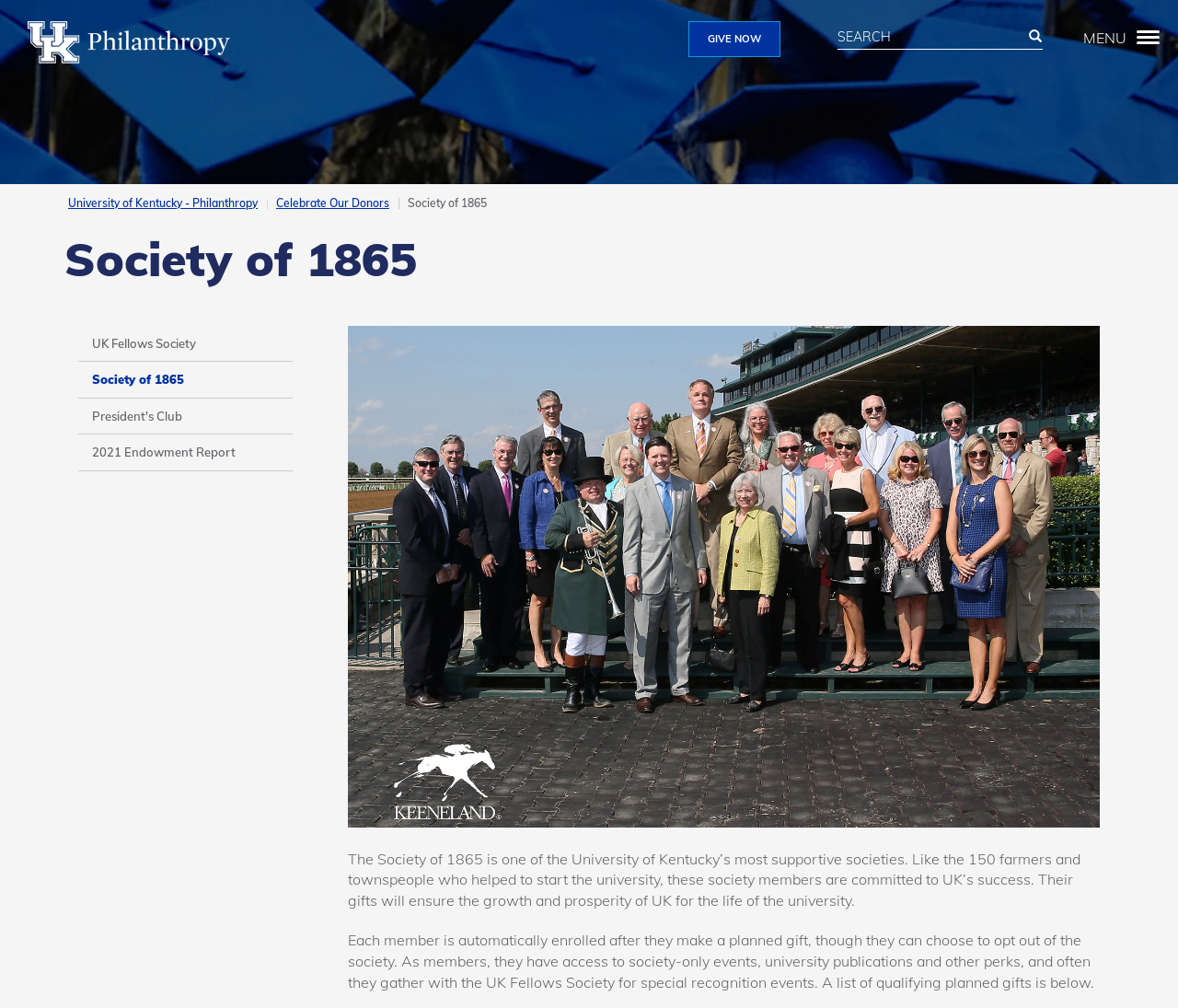Could you highlight the region that needs to be clicked to execute the instruction: "Click the 'Search' button"?

[0.864, 0.023, 0.894, 0.052]